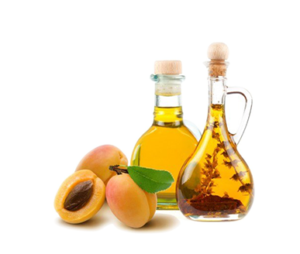What is the purpose of apricot seed oil in skincare products?
Based on the image, respond with a single word or phrase.

Hydrate and improve skin elasticity